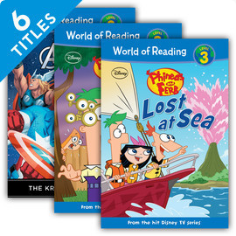What is the name of the Disney series featured prominently?
Based on the screenshot, give a detailed explanation to answer the question.

The image showcases the cover of 'World of Reading Level 3,' featuring three engaging titles that are part of the Disney reading series, and prominently displayed is 'Phineas and Ferb: Lost at Sea'.